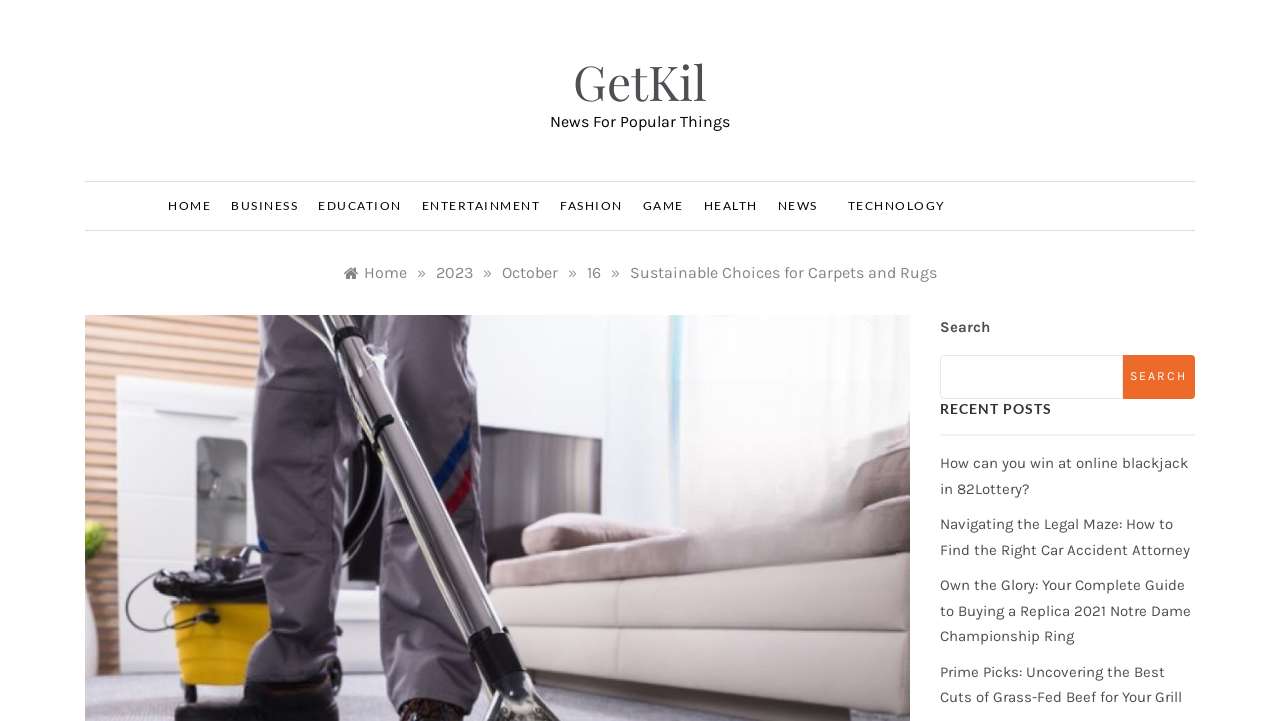Find the bounding box of the element with the following description: "Home". The coordinates must be four float numbers between 0 and 1, formatted as [left, top, right, bottom].

[0.131, 0.253, 0.173, 0.318]